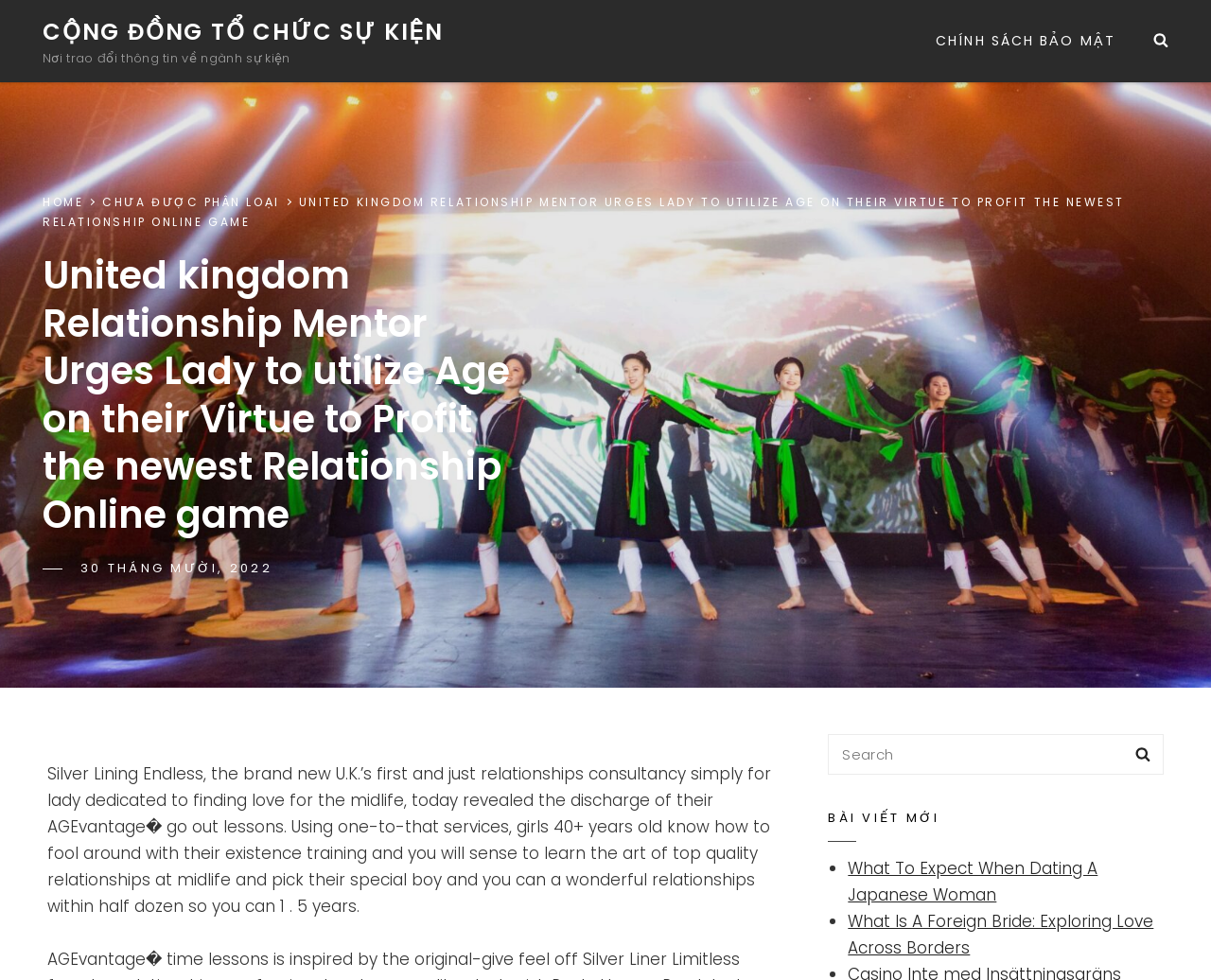Respond to the question below with a concise word or phrase:
What is the category of the article 'What To Expect When Dating A Japanese Woman'?

BÀI VIẾT MỚI